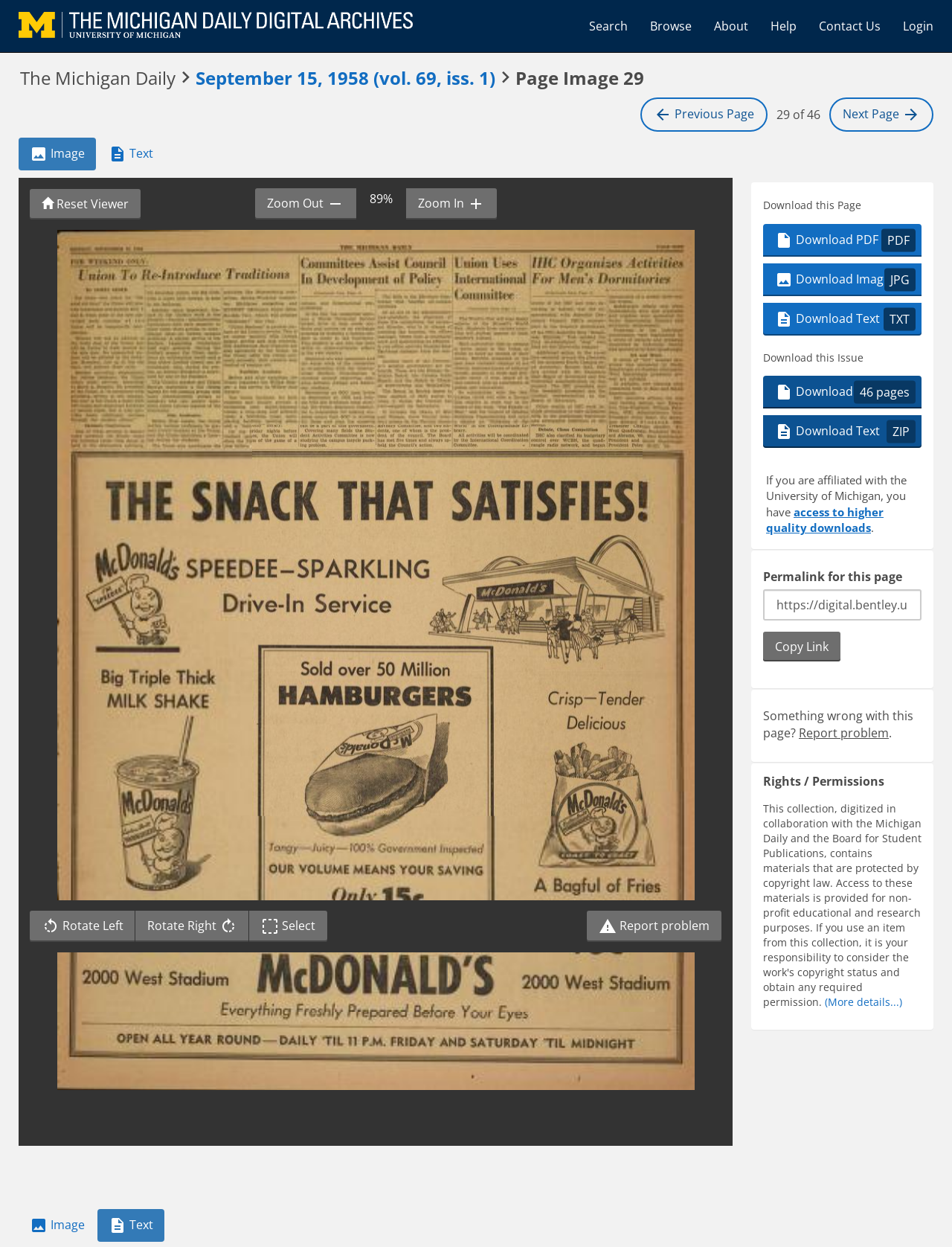Answer the question below with a single word or a brief phrase: 
What is the current page number?

29